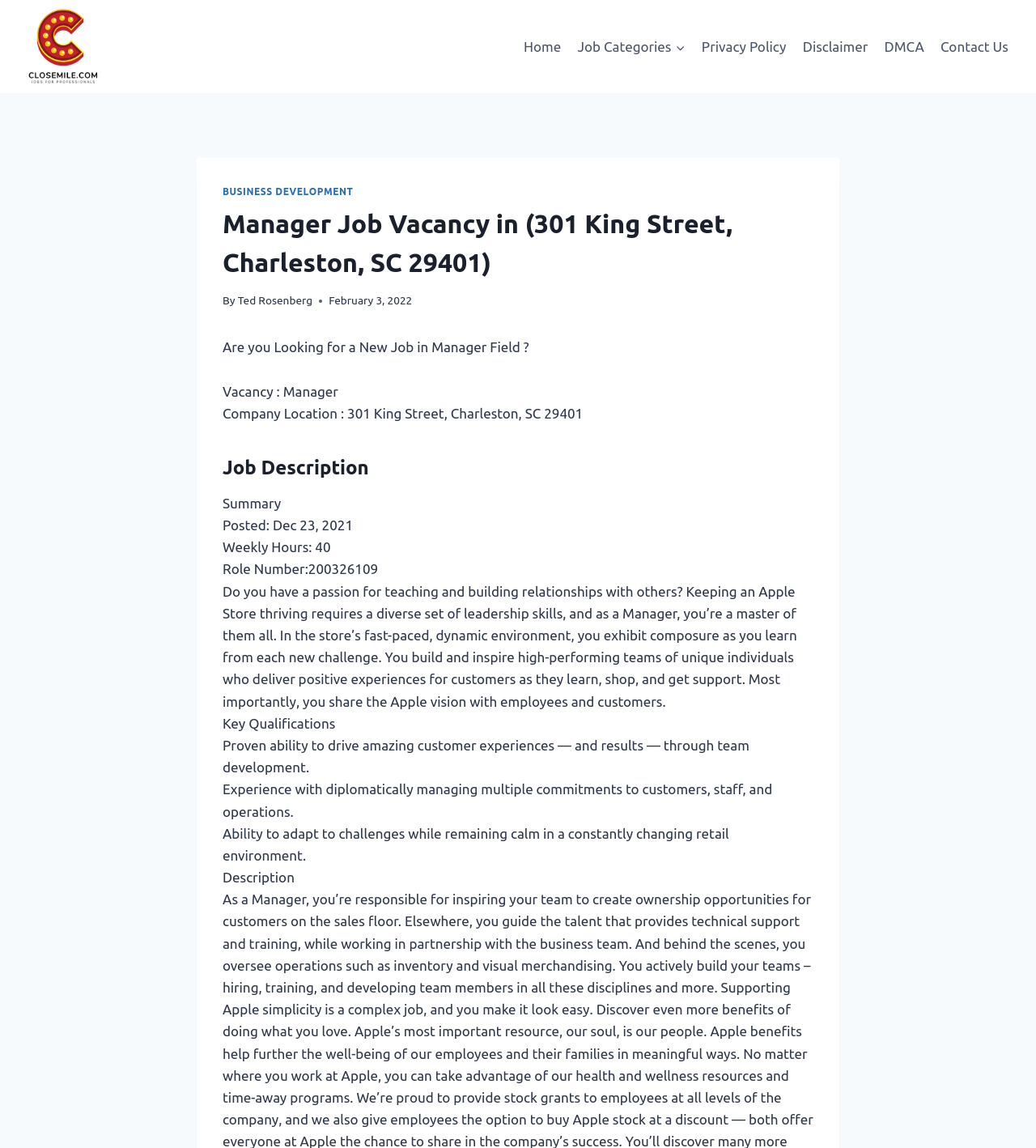Please locate the bounding box coordinates of the region I need to click to follow this instruction: "Read about BUSINESS DEVELOPMENT".

[0.215, 0.162, 0.341, 0.171]